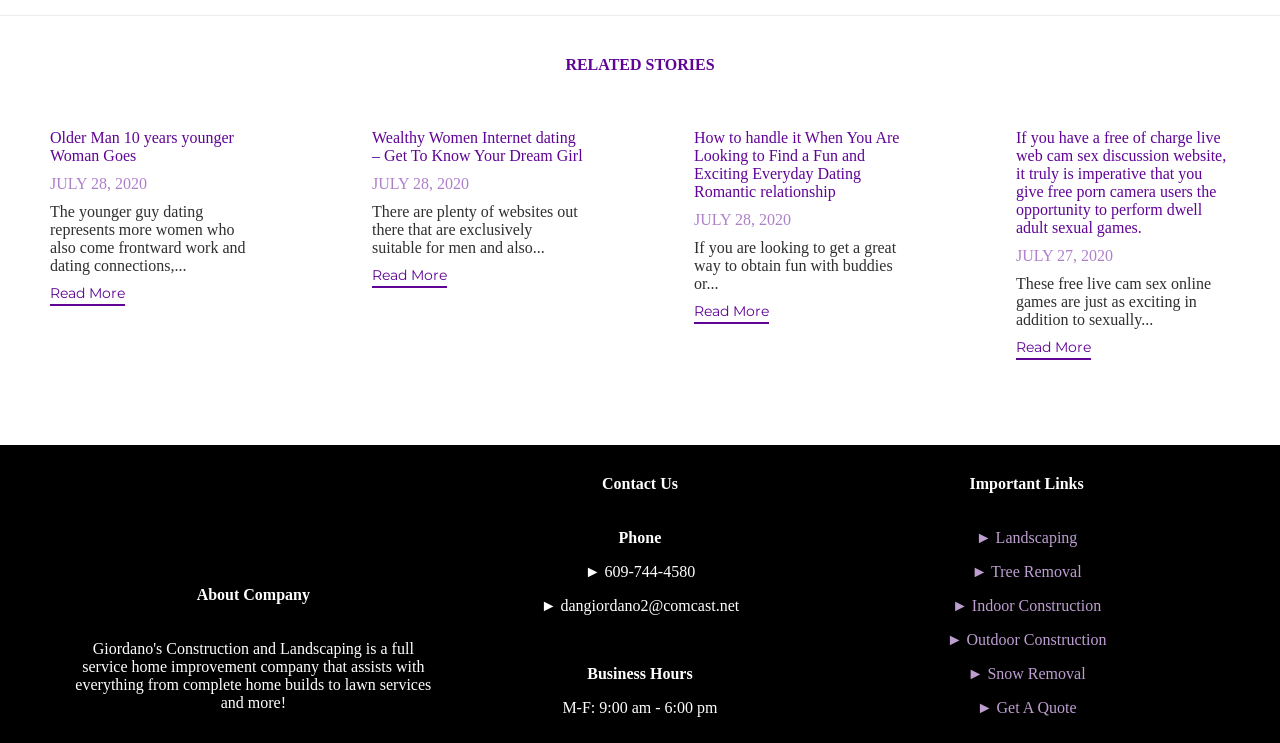Determine the bounding box coordinates of the element's region needed to click to follow the instruction: "Get to know how to handle everyday dating relationships". Provide these coordinates as four float numbers between 0 and 1, formatted as [left, top, right, bottom].

[0.542, 0.174, 0.703, 0.272]